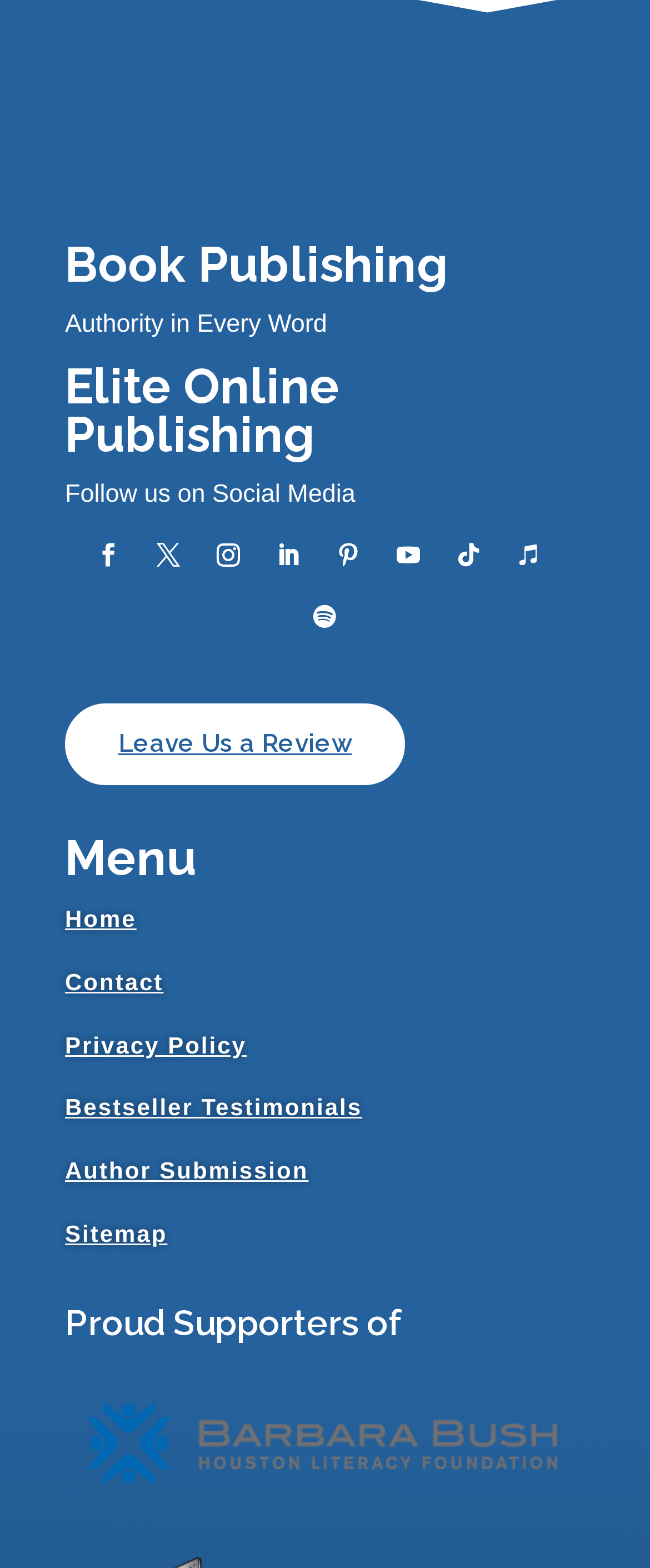Locate the UI element that matches the description Leave Us a Review in the webpage screenshot. Return the bounding box coordinates in the format (top-left x, top-left y, bottom-right x, bottom-right y), with values ranging from 0 to 1.

[0.1, 0.448, 0.623, 0.501]